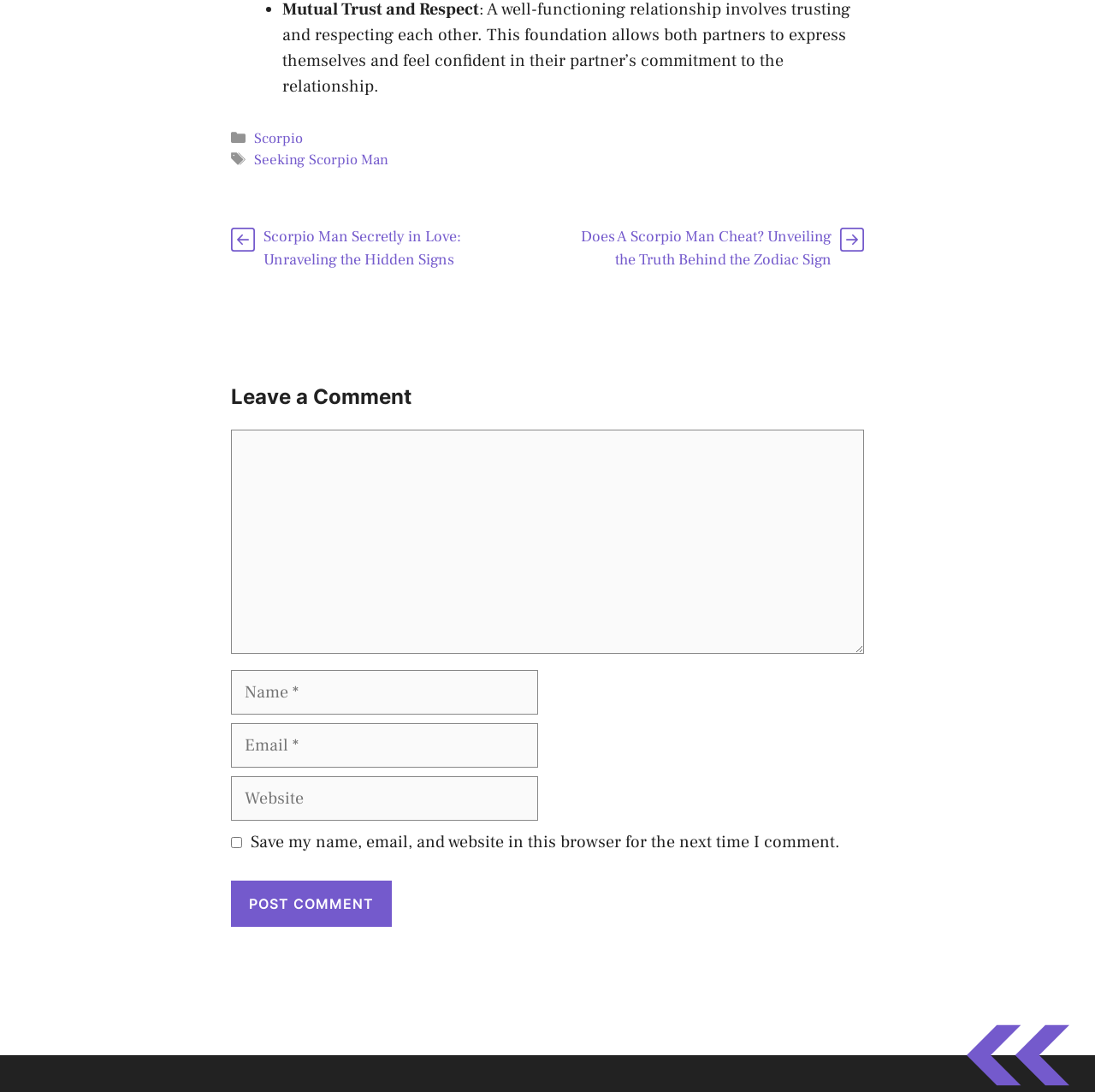What is the text on the 'Post Comment' button?
Using the image as a reference, answer with just one word or a short phrase.

POST COMMENT